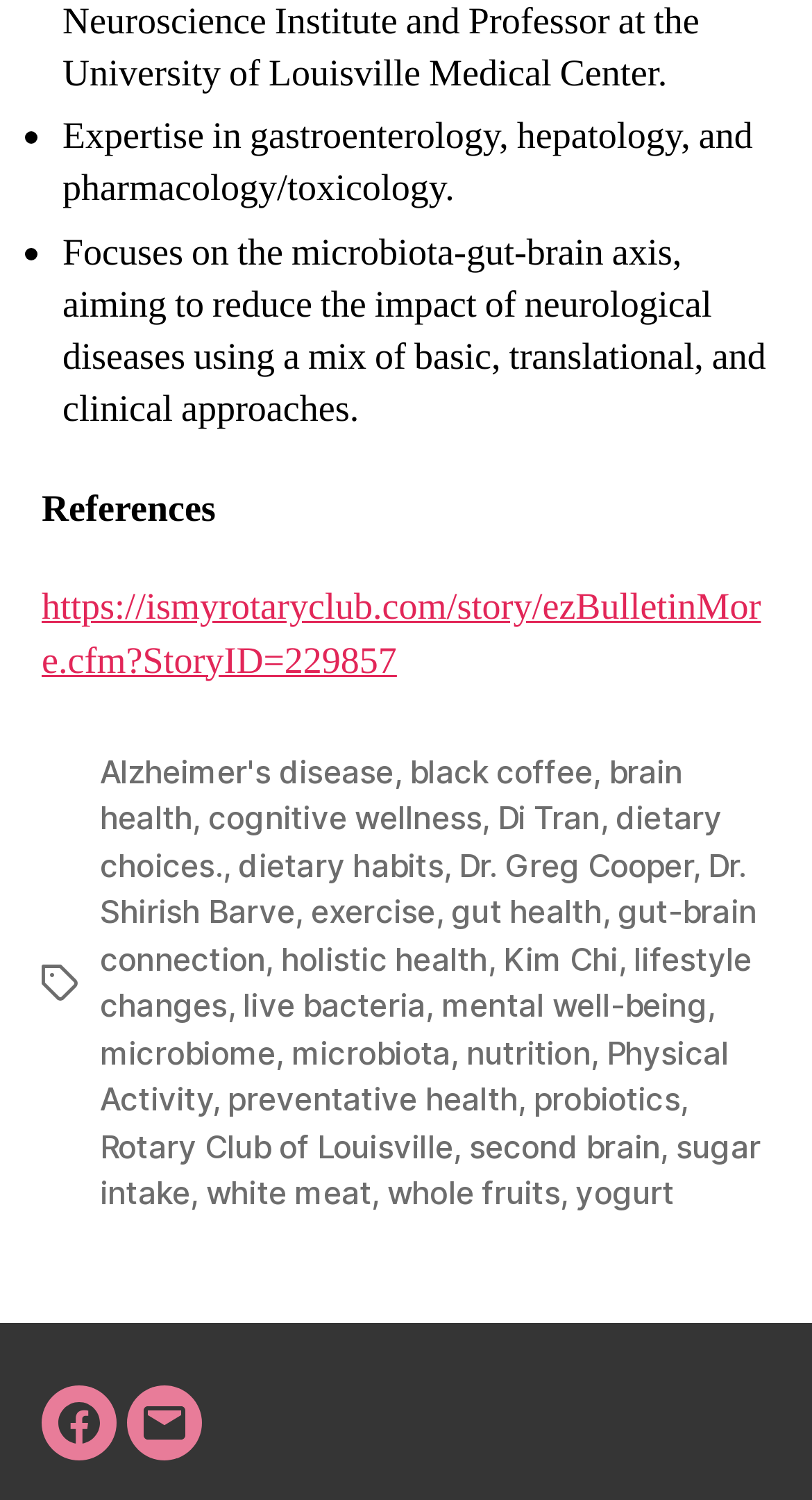Who is mentioned as an expert on the webpage? Refer to the image and provide a one-word or short phrase answer.

Dr. Greg Cooper and Dr. Shirish Barve